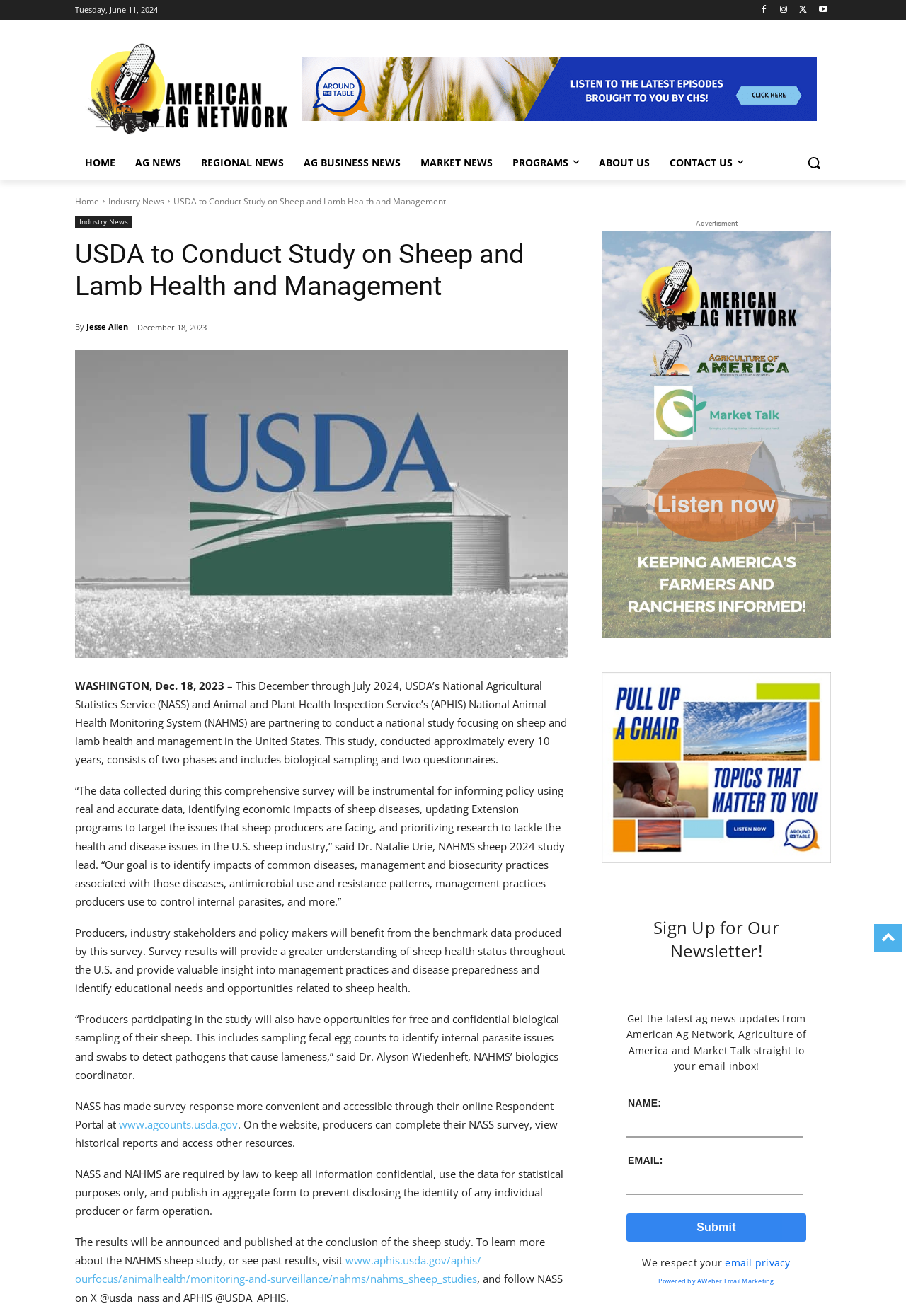How often is the sheep study conducted?
Offer a detailed and exhaustive answer to the question.

The frequency of the sheep study can be found in the text which states that 'This study, conducted approximately every 10 years, consists of two phases and includes biological sampling and two questionnaires'.